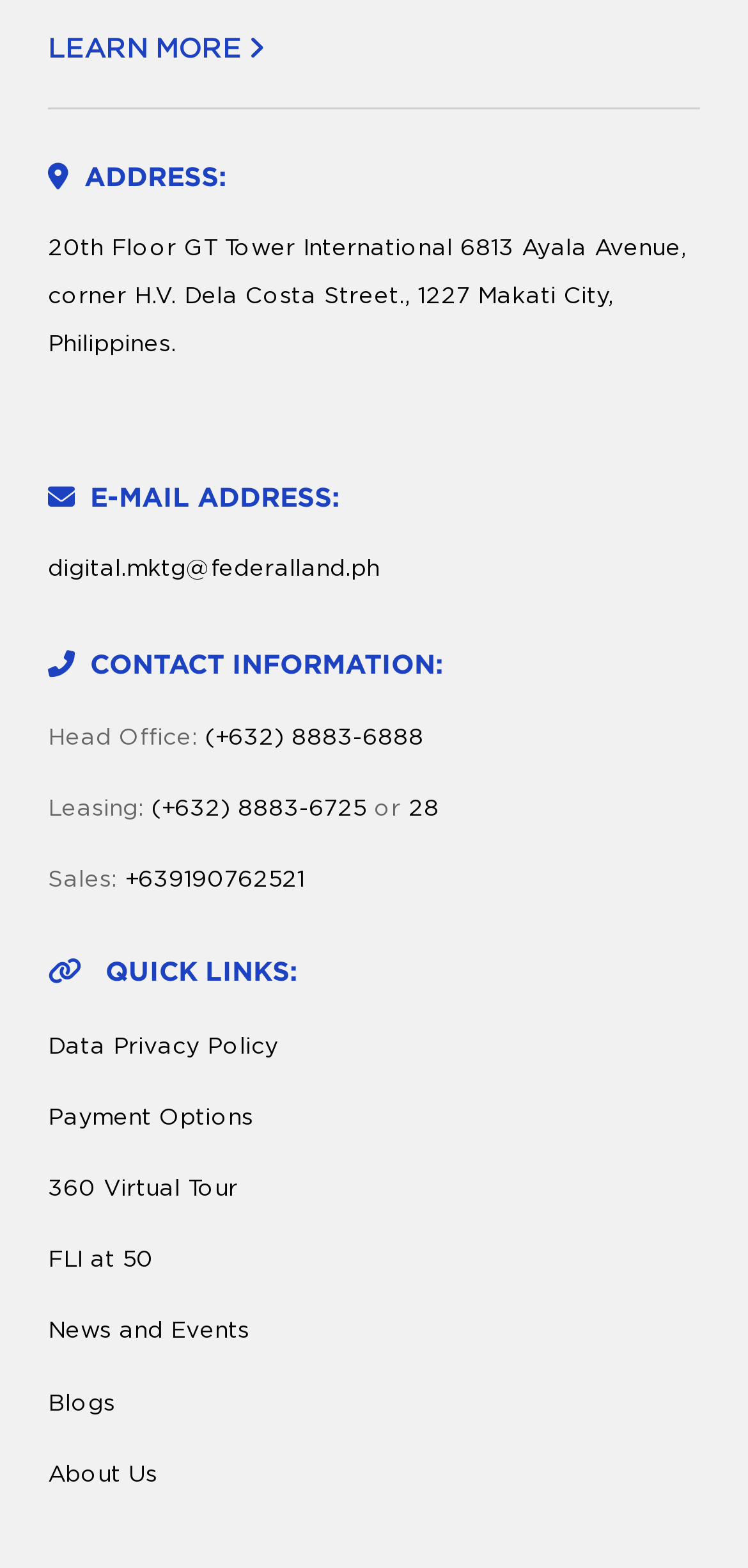Locate the bounding box coordinates of the element that should be clicked to fulfill the instruction: "View the address of the head office".

[0.064, 0.146, 0.918, 0.233]